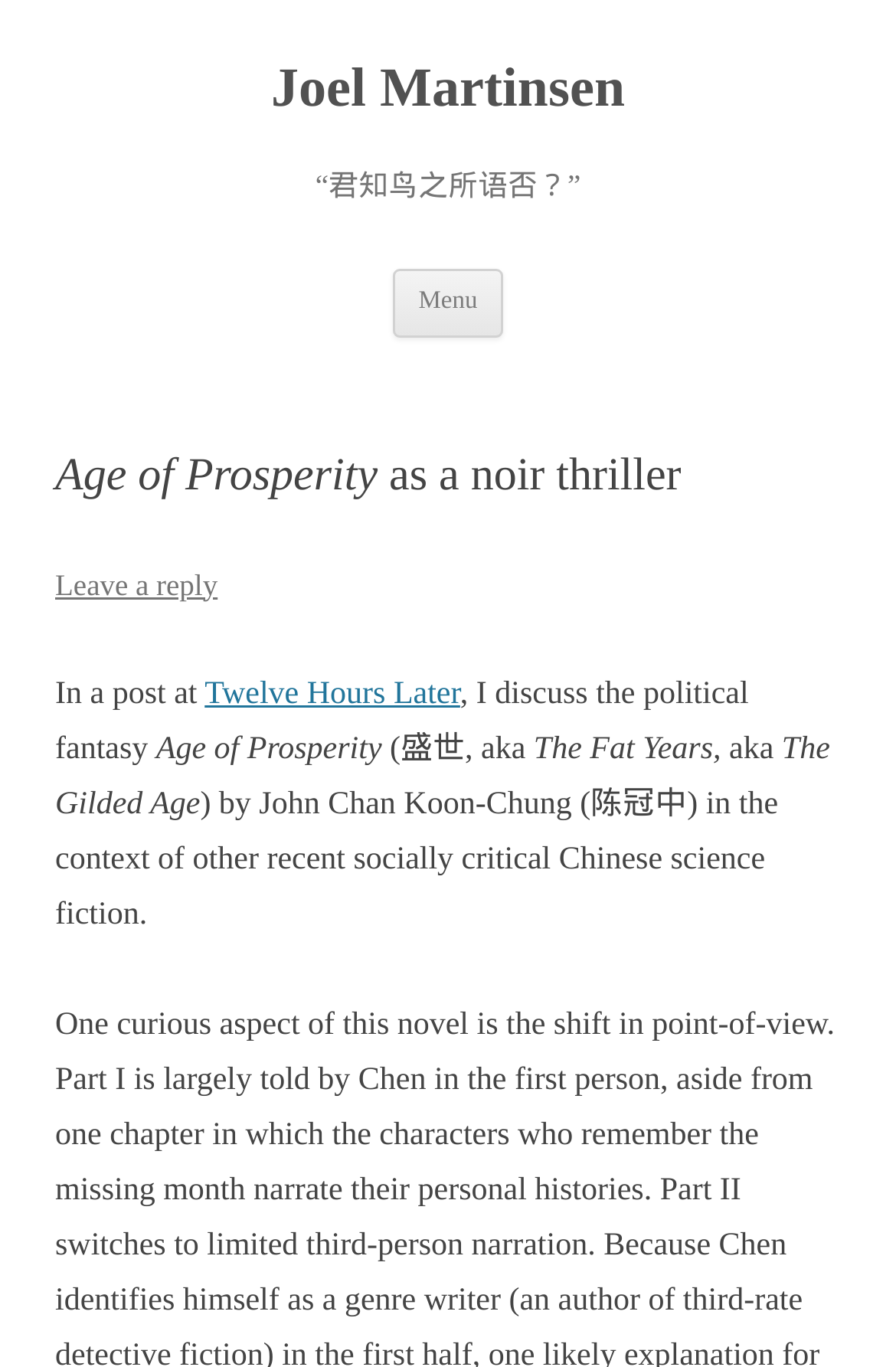Please locate the UI element described by "Twelve Hours Later" and provide its bounding box coordinates.

[0.228, 0.495, 0.514, 0.52]